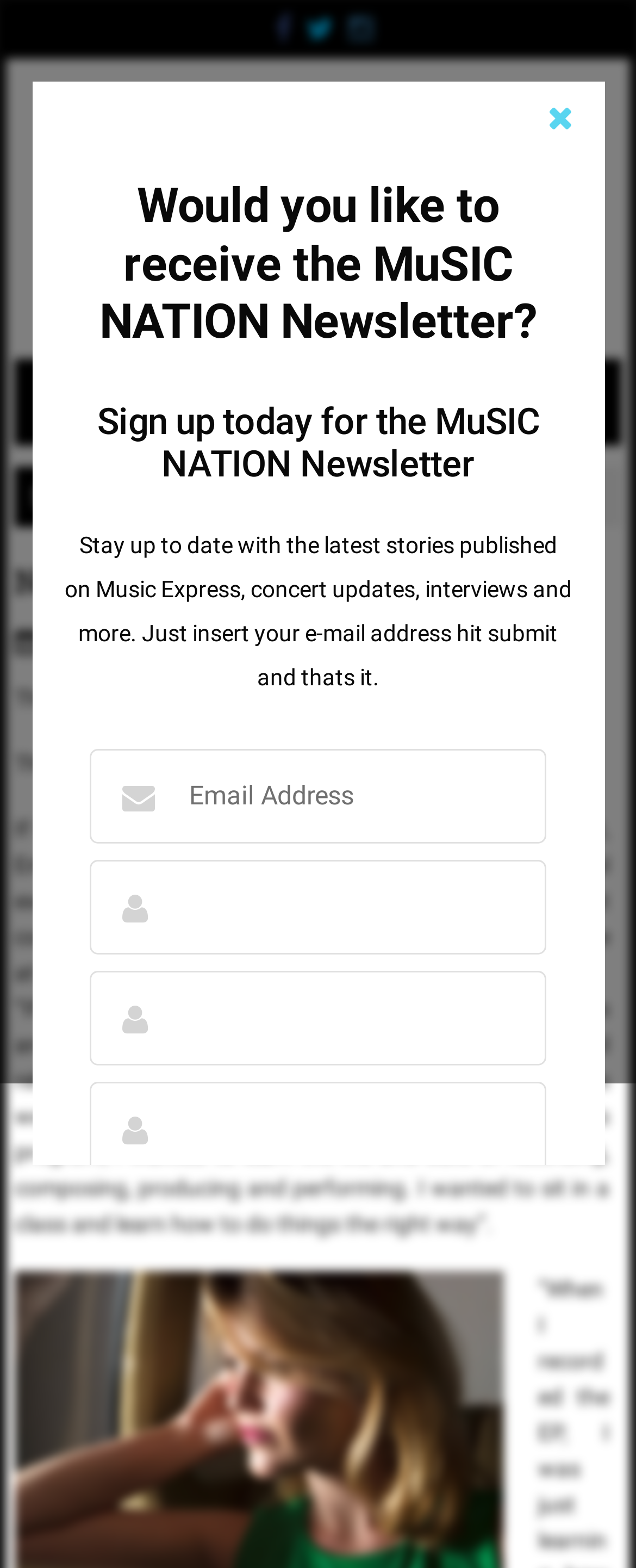What is the name of the record label releasing Emilia's album?
Please give a detailed answer to the question using the information shown in the image.

The webpage mentions that Emilia's debut record release is due out this week on Gerry Young’s Current Records.